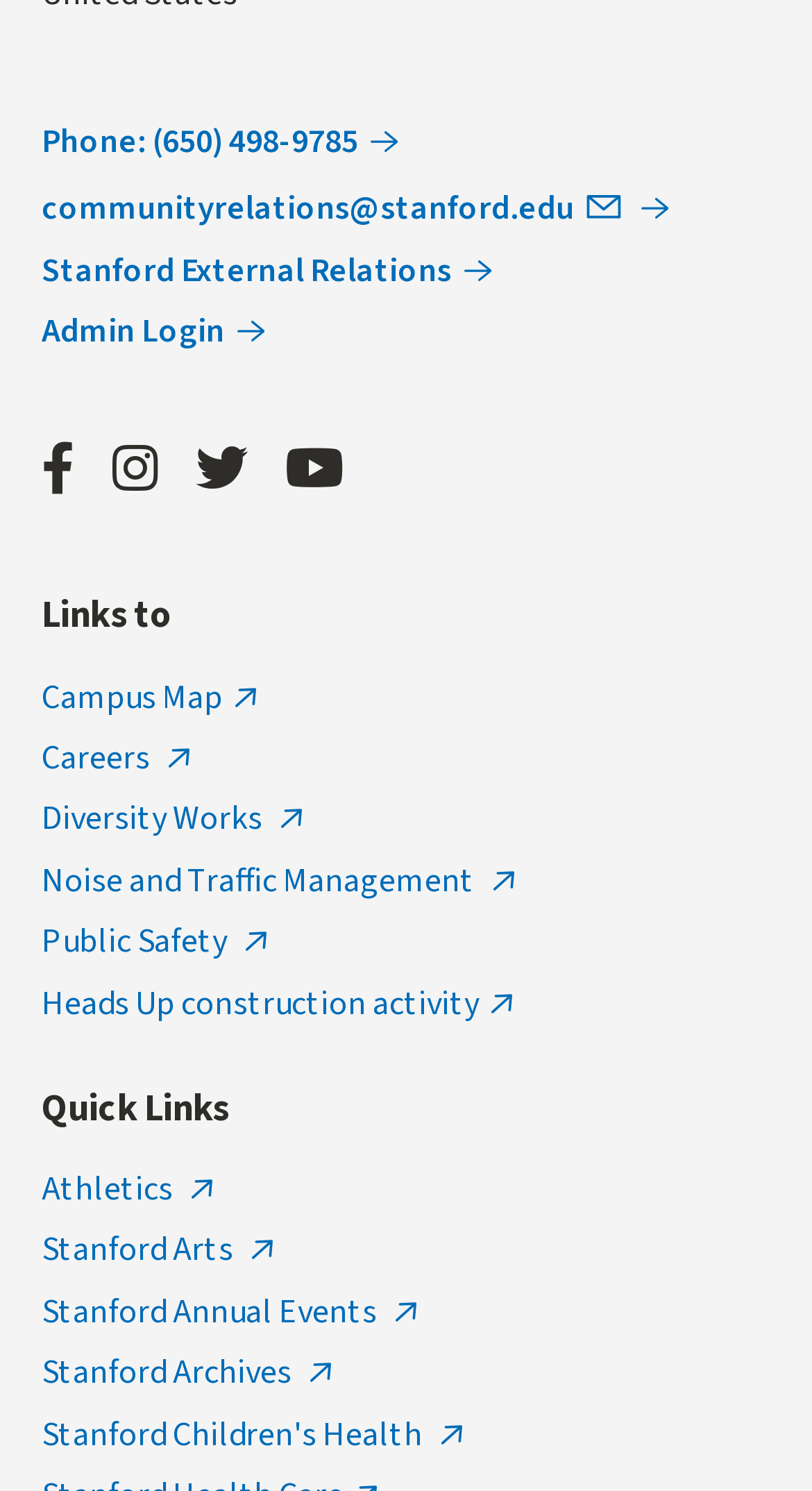Locate the bounding box coordinates of the area you need to click to fulfill this instruction: 'View the campus map'. The coordinates must be in the form of four float numbers ranging from 0 to 1: [left, top, right, bottom].

[0.051, 0.452, 0.329, 0.483]